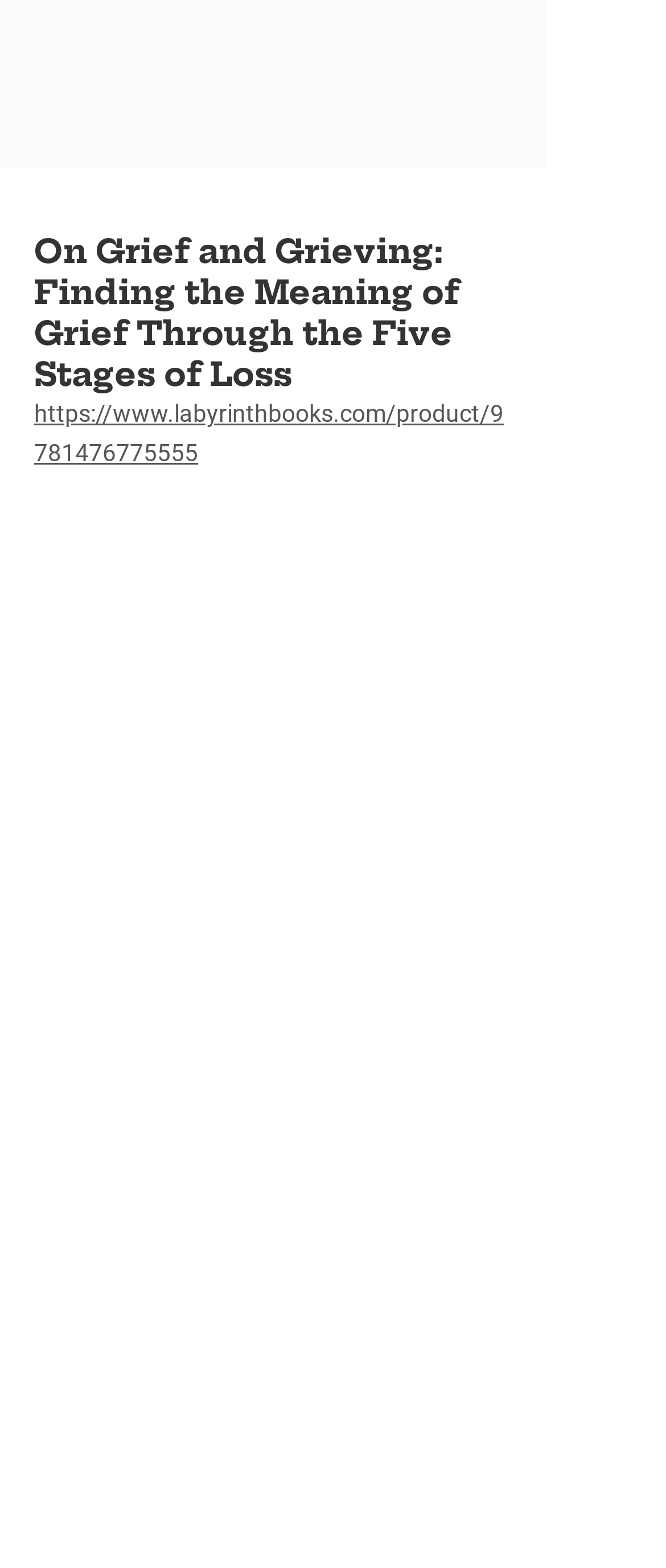Determine the bounding box coordinates for the region that must be clicked to execute the following instruction: "Get directions to the Hamilton location".

[0.121, 0.391, 0.519, 0.438]